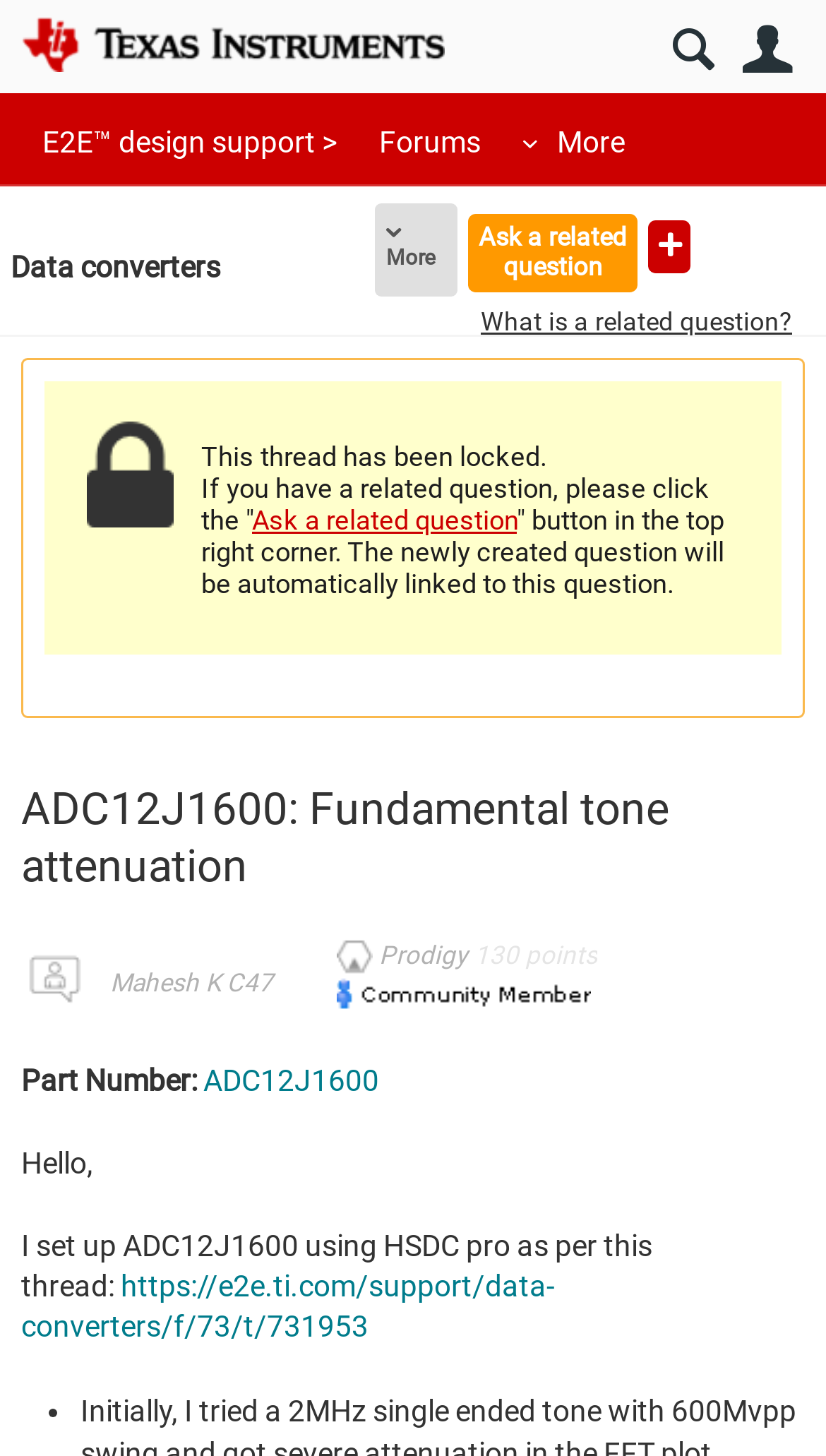What is the name of the forum category?
Provide a short answer using one word or a brief phrase based on the image.

Data converters